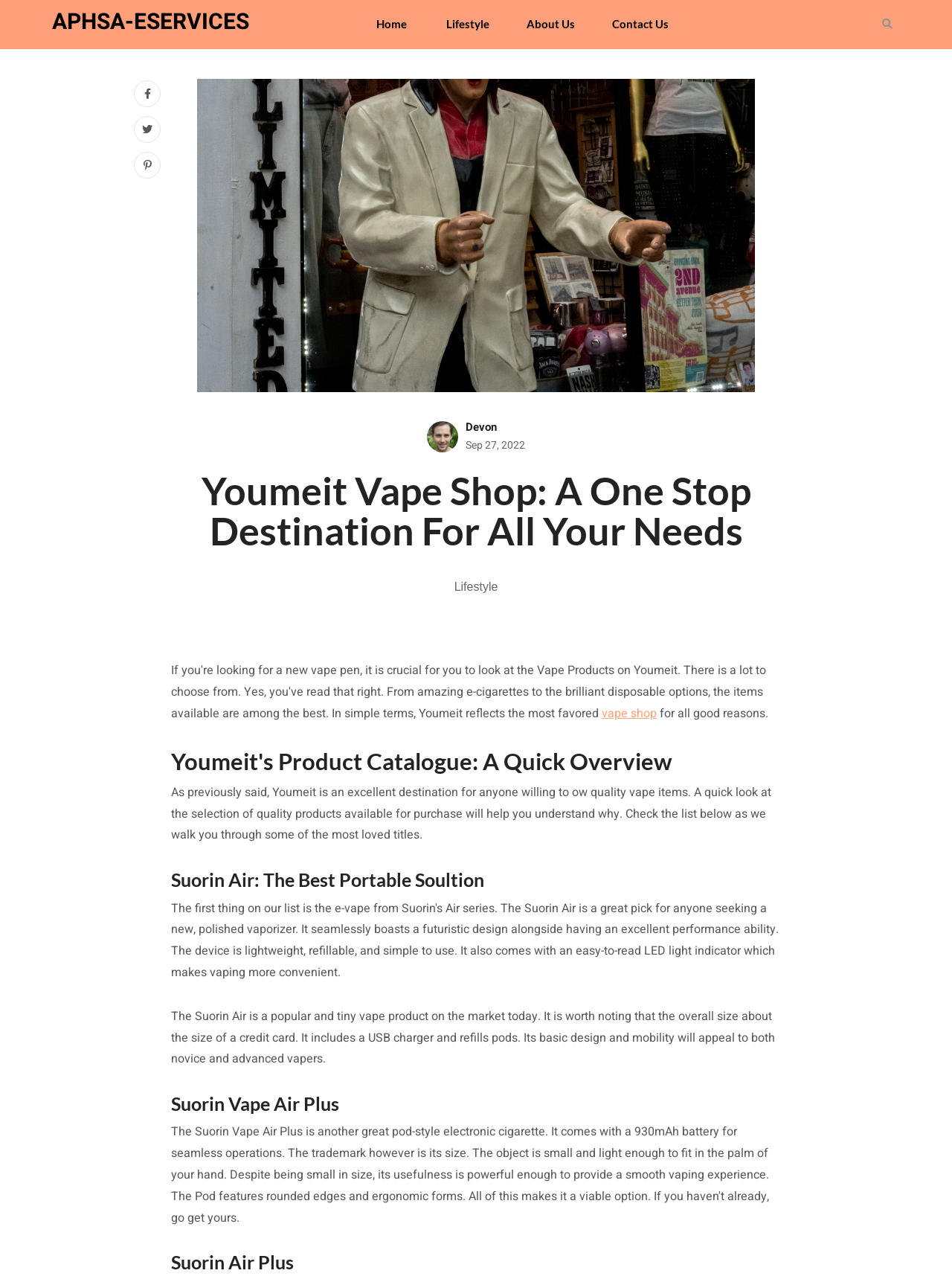Answer this question using a single word or a brief phrase:
How many links are there in the top navigation menu?

4